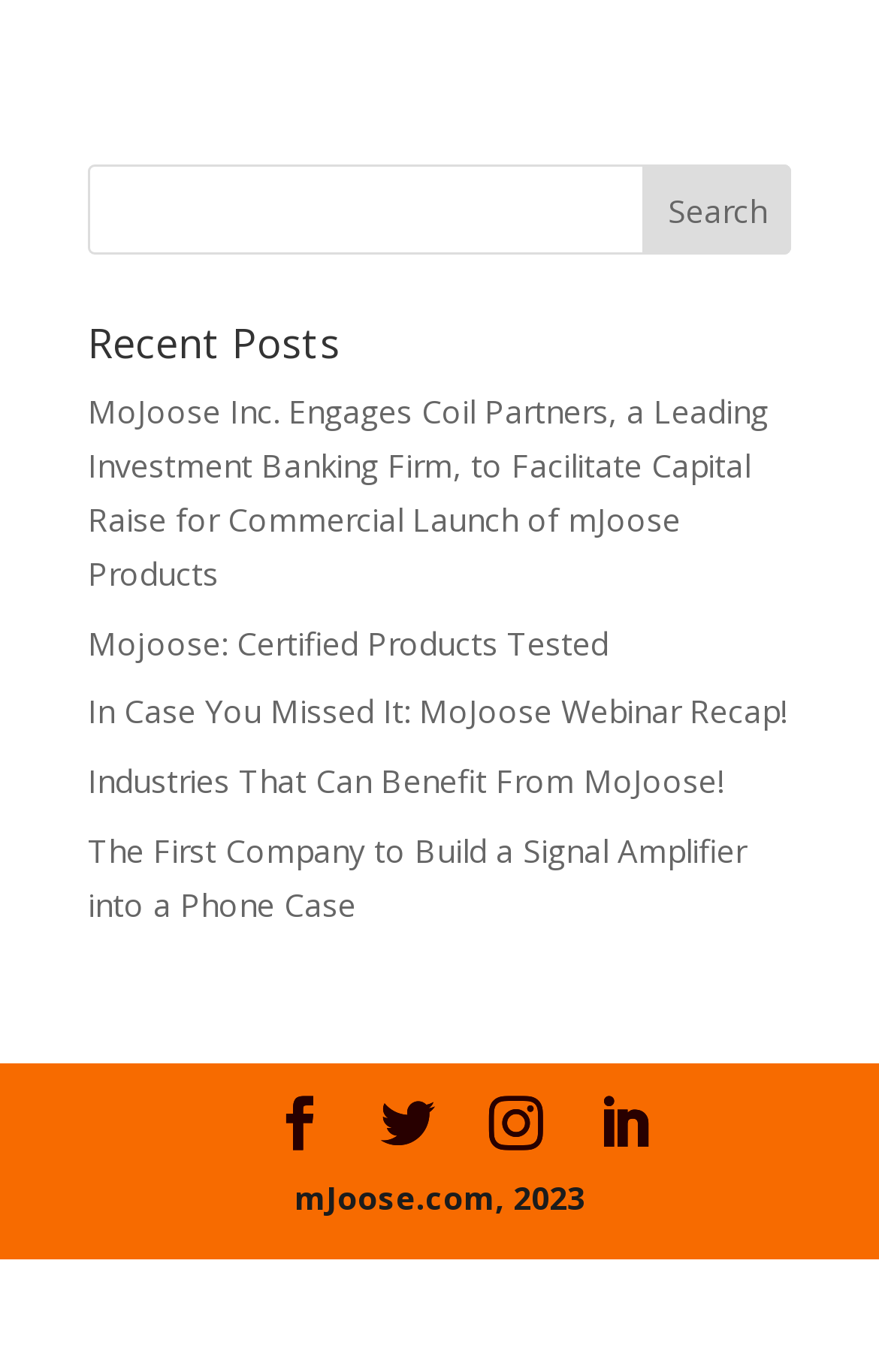What is the text at the bottom of the webpage?
Observe the image and answer the question with a one-word or short phrase response.

mJoose.com, 2023